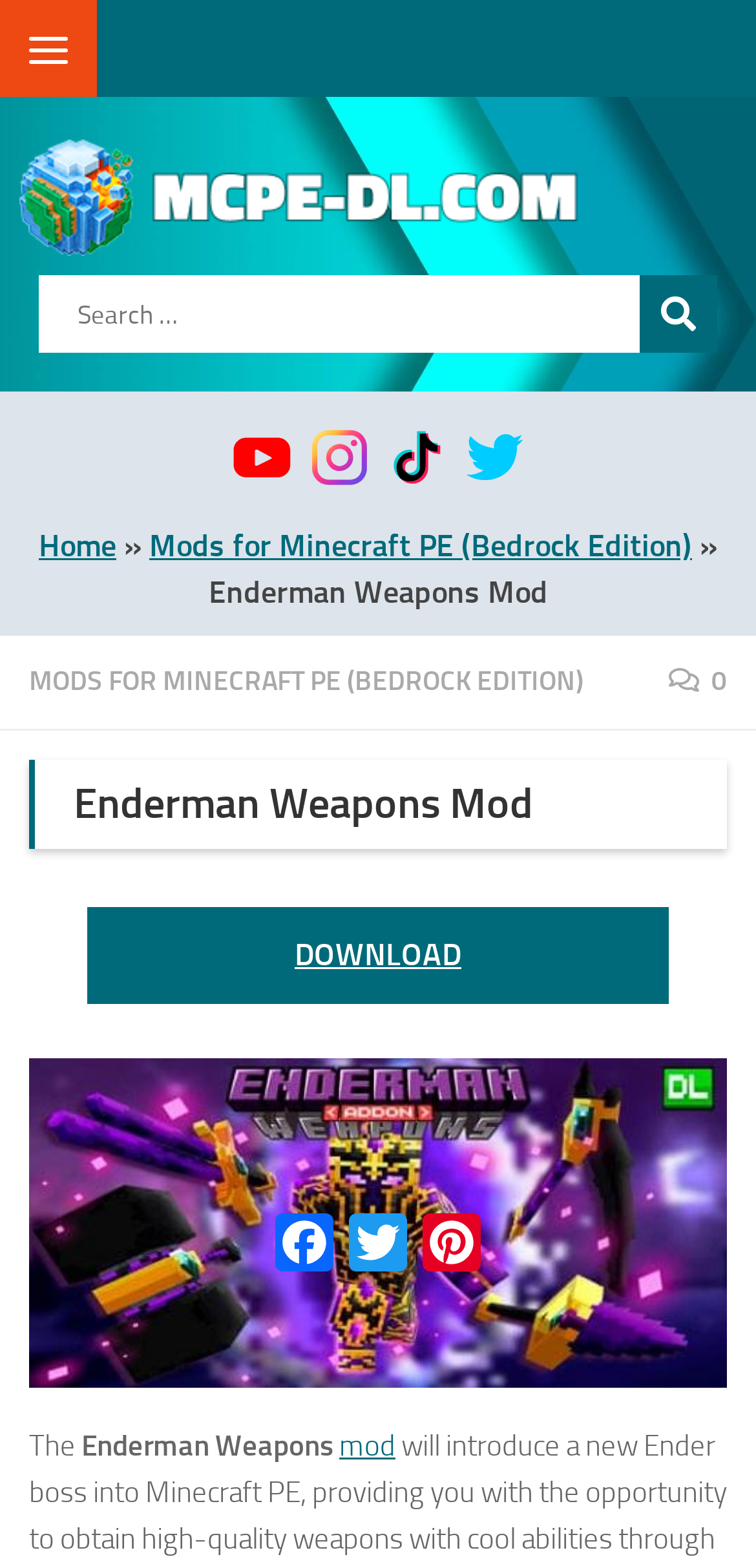Please provide the bounding box coordinates for the element that needs to be clicked to perform the following instruction: "Go to the home page". The coordinates should be given as four float numbers between 0 and 1, i.e., [left, top, right, bottom].

[0.051, 0.336, 0.154, 0.36]